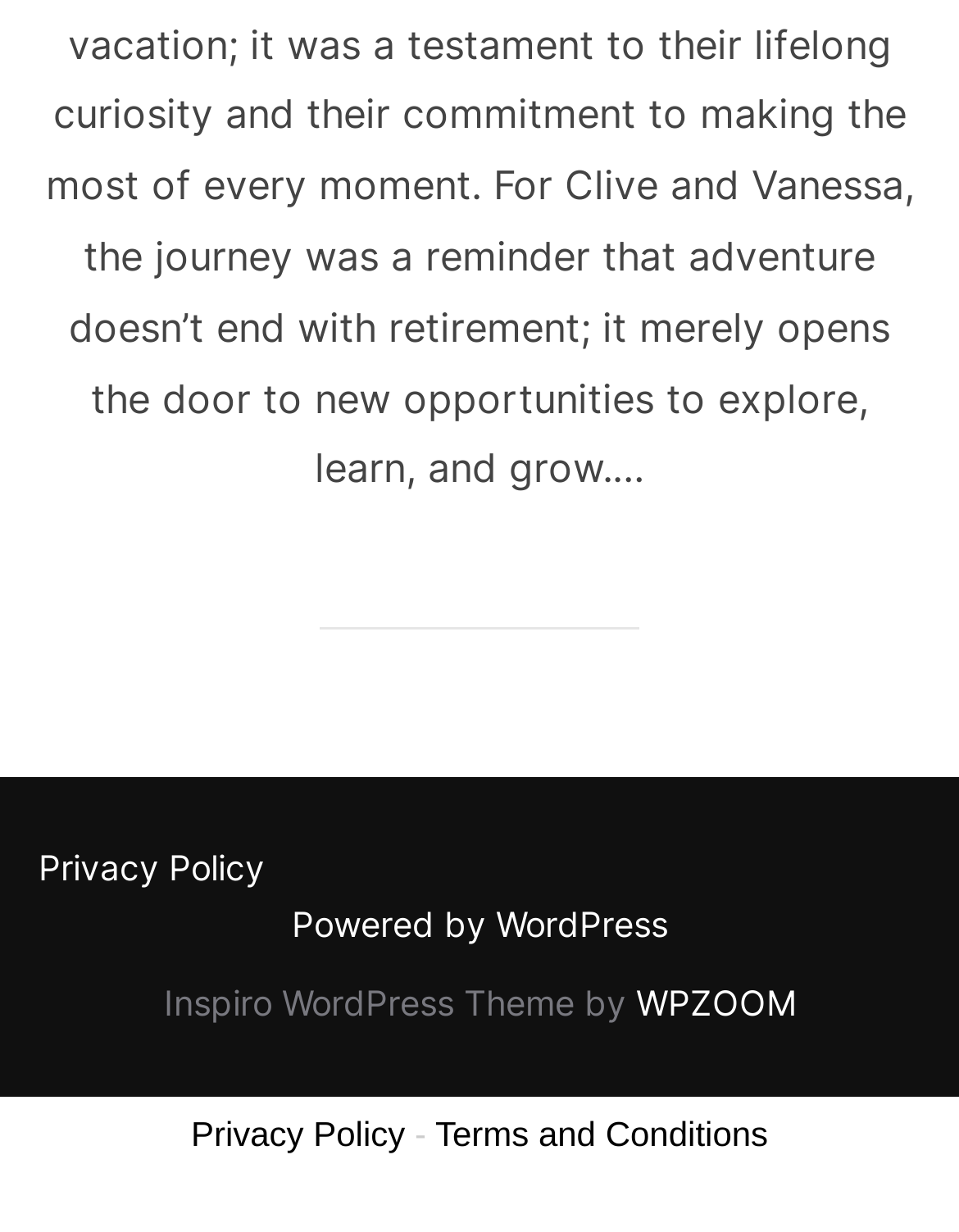Please answer the following question using a single word or phrase: 
What is the theme of the WordPress site?

Inspiro